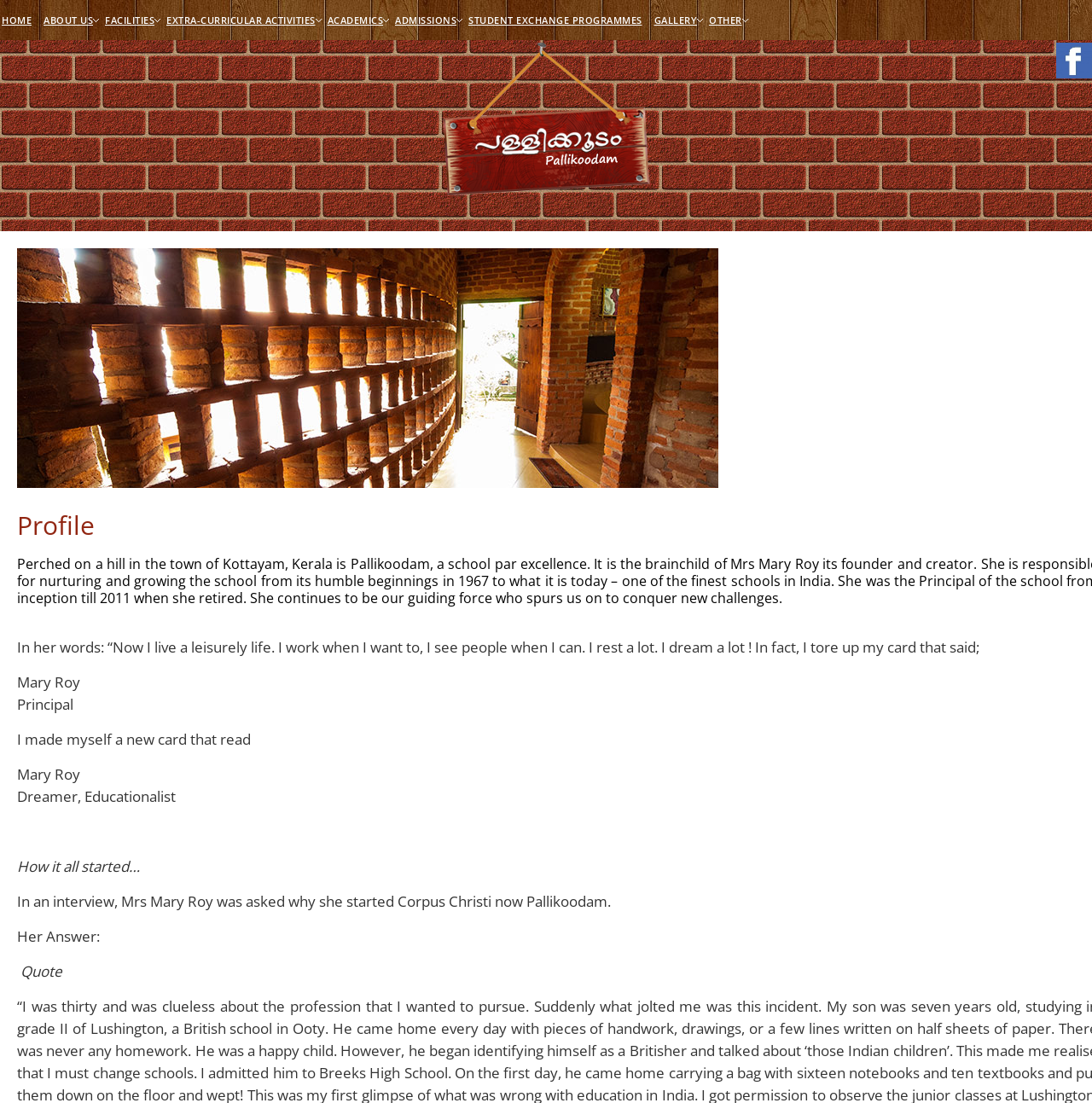Please answer the following question using a single word or phrase: 
What is the purpose of the link with no text?

Unknown